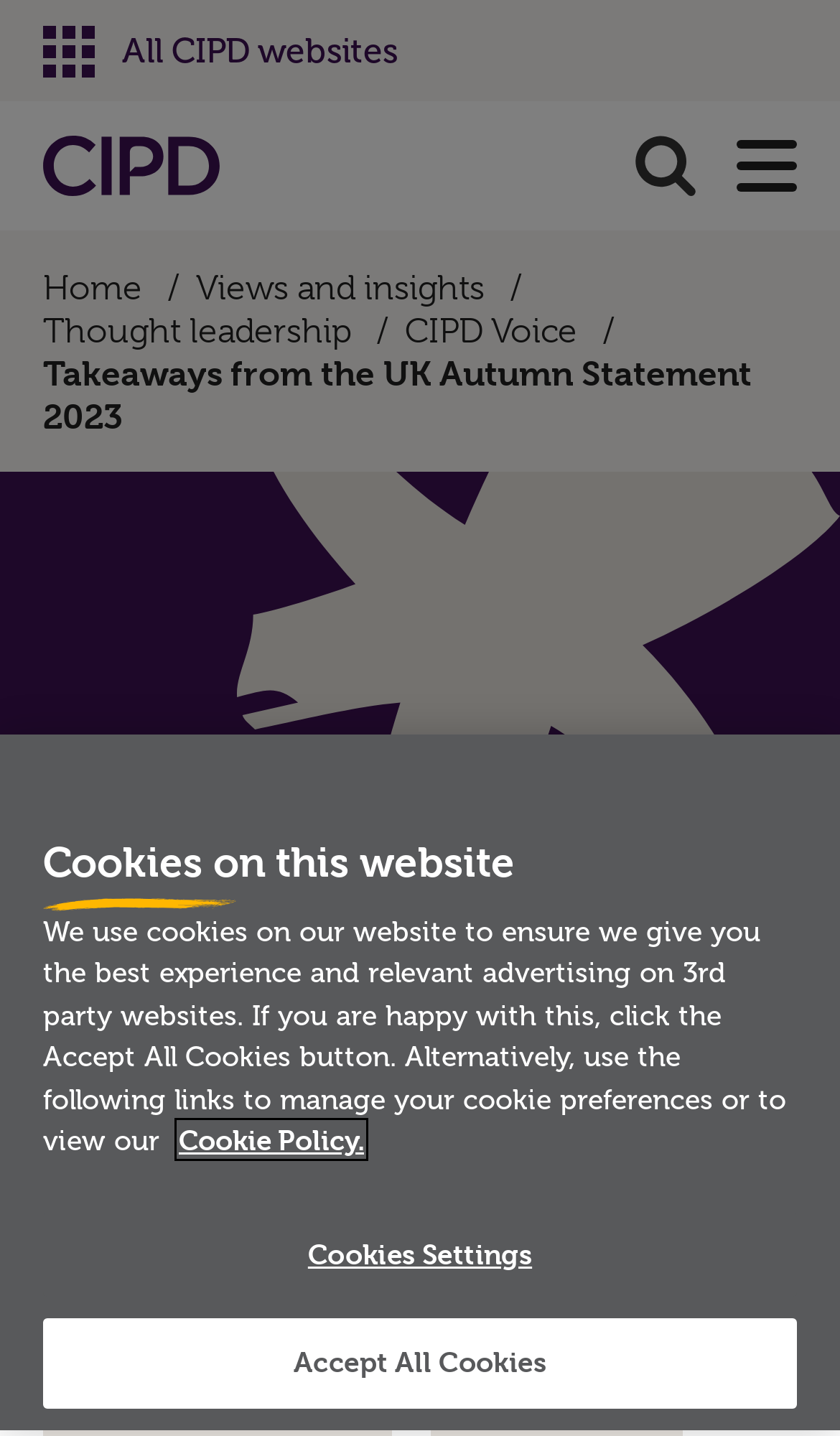Based on the element description, predict the bounding box coordinates (top-left x, top-left y, bottom-right x, bottom-right y) for the UI element in the screenshot: Accept All Cookies

[0.051, 0.919, 0.949, 0.981]